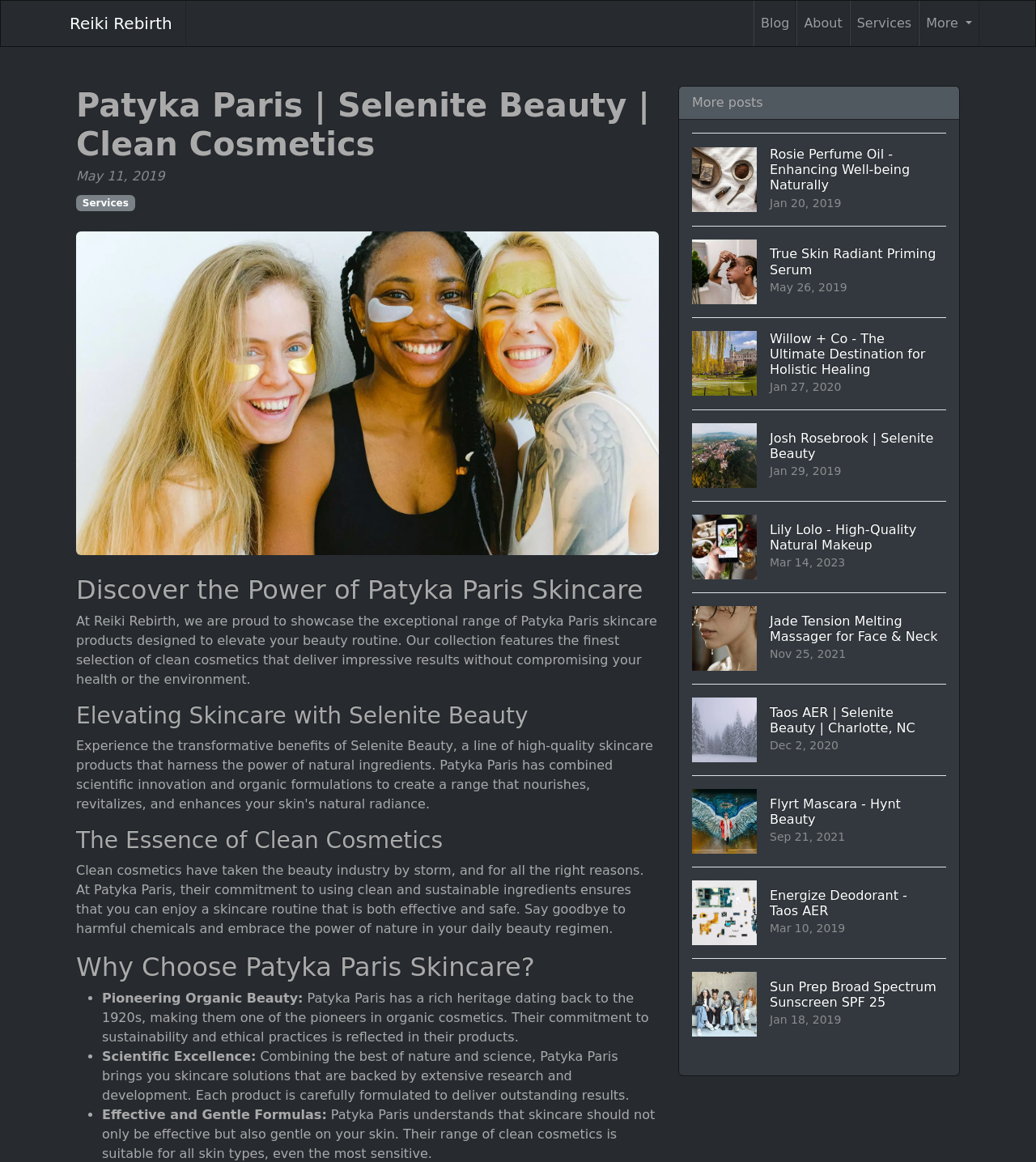Reply to the question with a single word or phrase:
What is the purpose of the 'More' button?

To show more navigation links